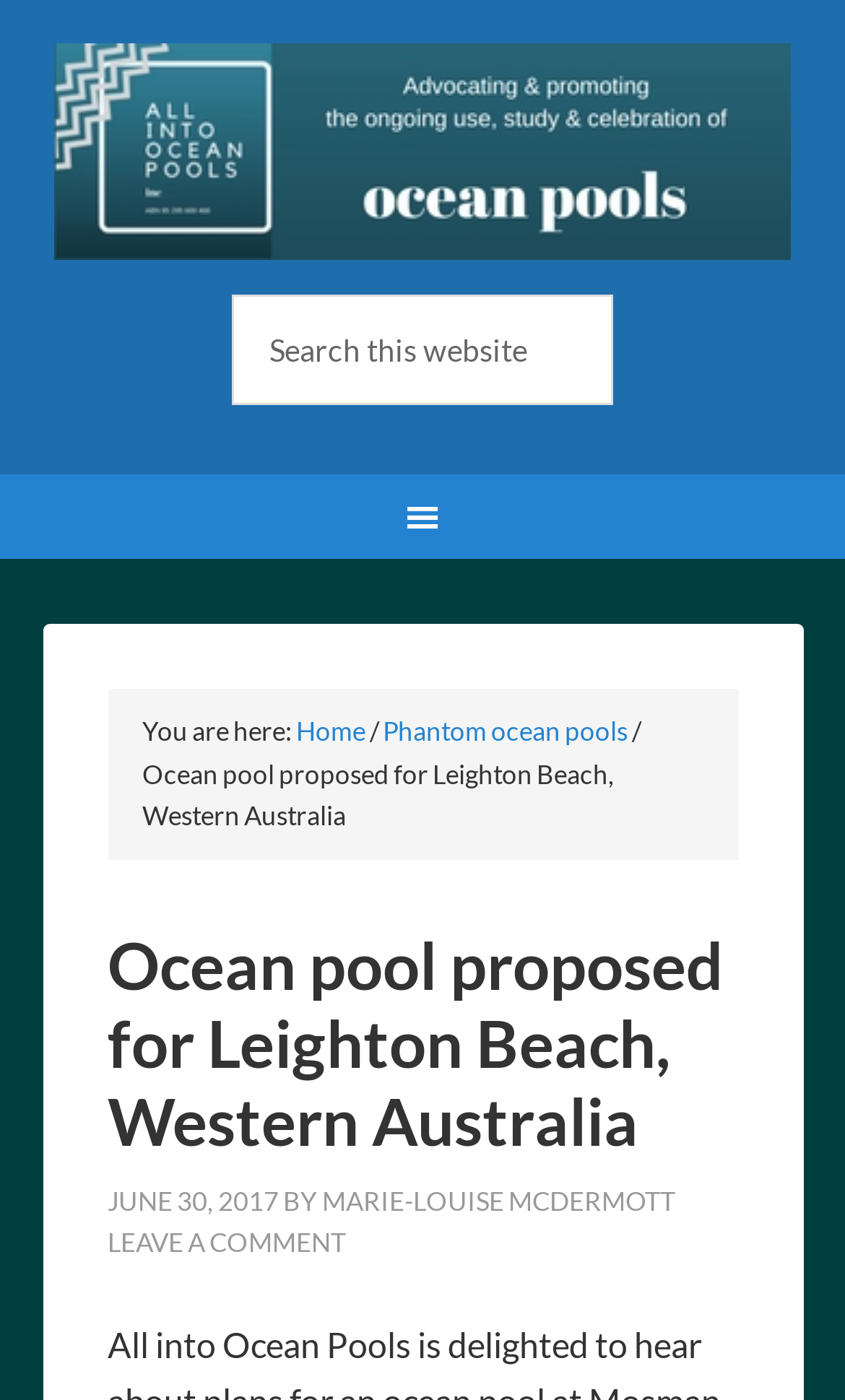Please find the bounding box for the UI element described by: "Jesse Allen".

None